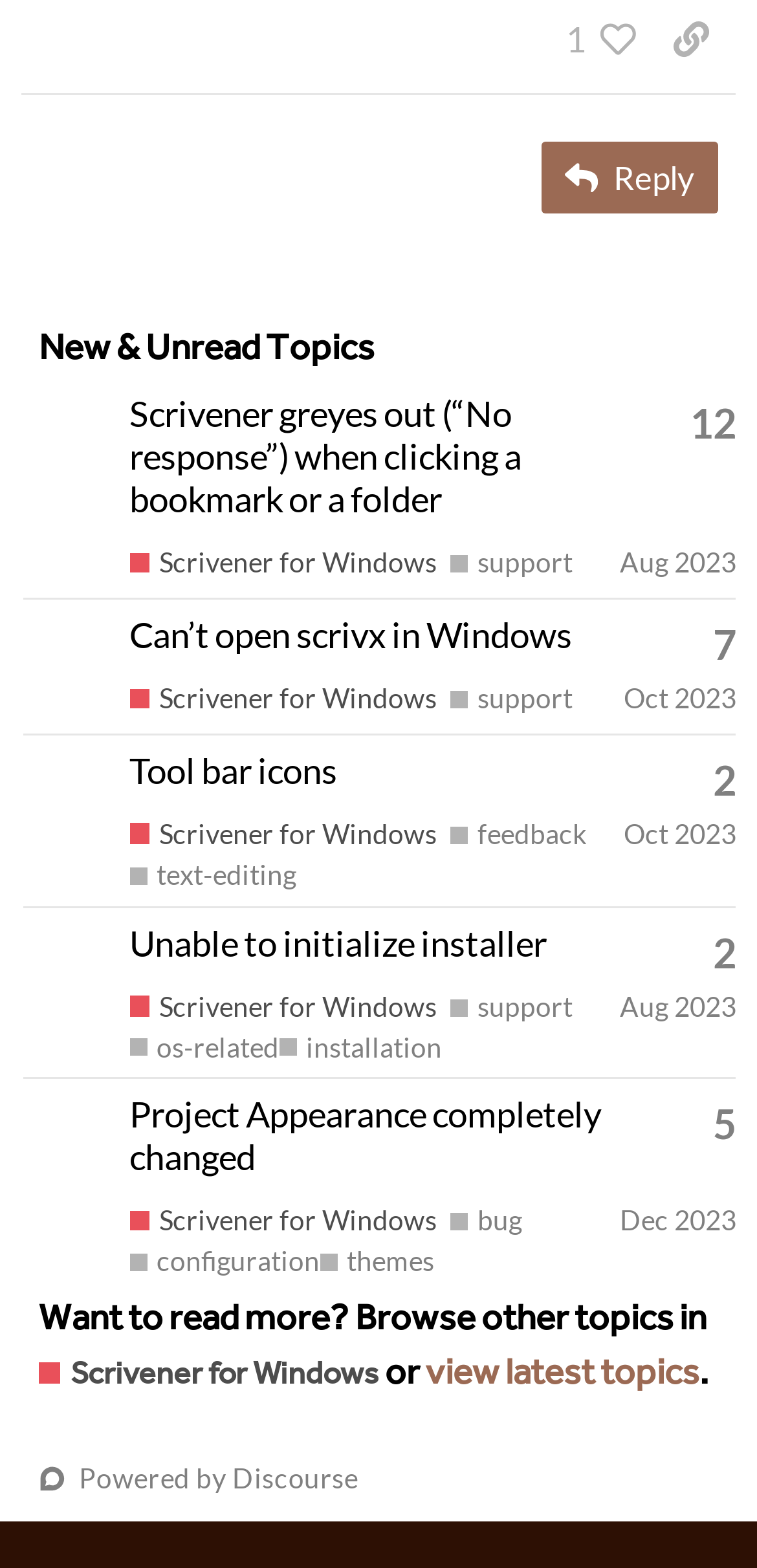Please specify the bounding box coordinates of the area that should be clicked to accomplish the following instruction: "View a user's profile". The coordinates should consist of four float numbers between 0 and 1, i.e., [left, top, right, bottom].

[0.03, 0.265, 0.153, 0.289]